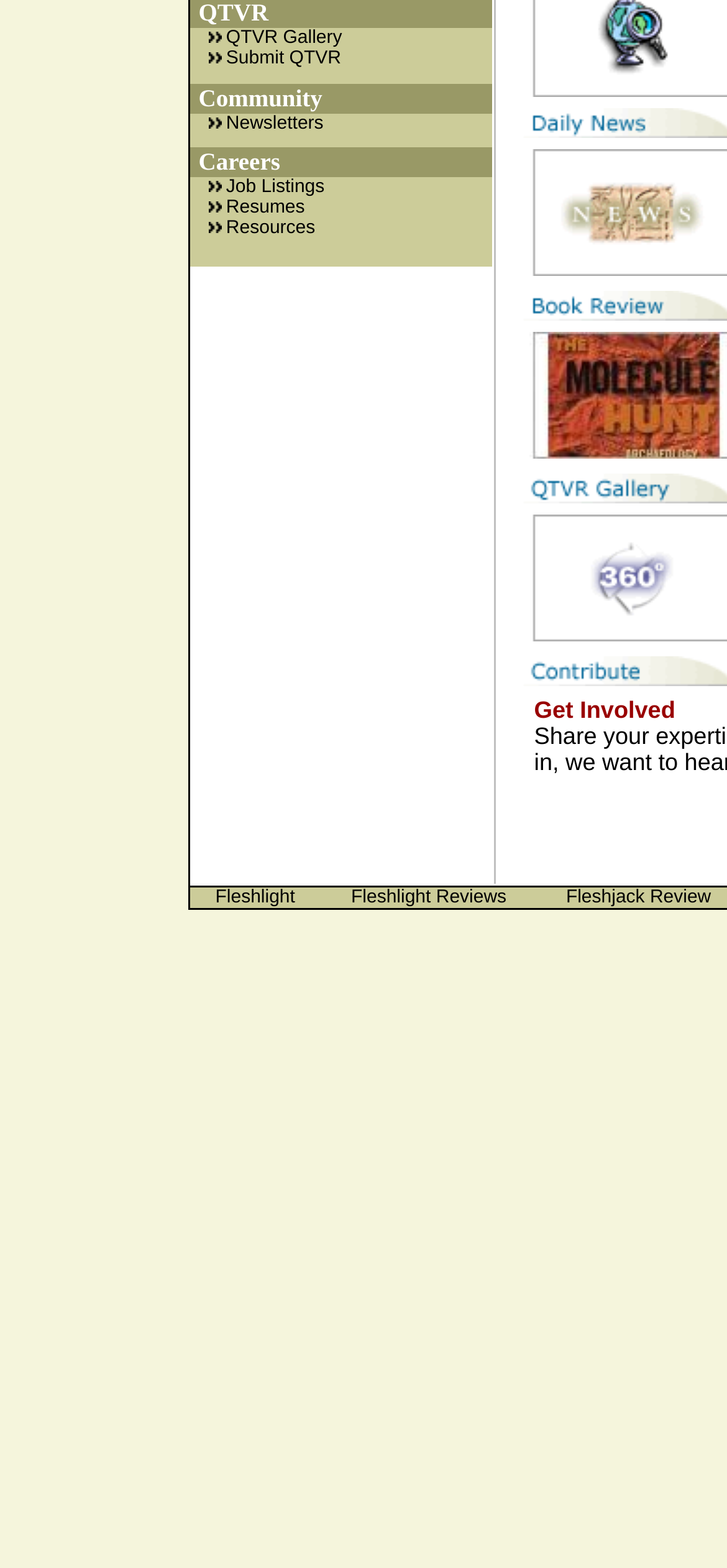Identify the bounding box for the described UI element. Provide the coordinates in (top-left x, top-left y, bottom-right x, bottom-right y) format with values ranging from 0 to 1: Get Involved

[0.735, 0.442, 0.929, 0.463]